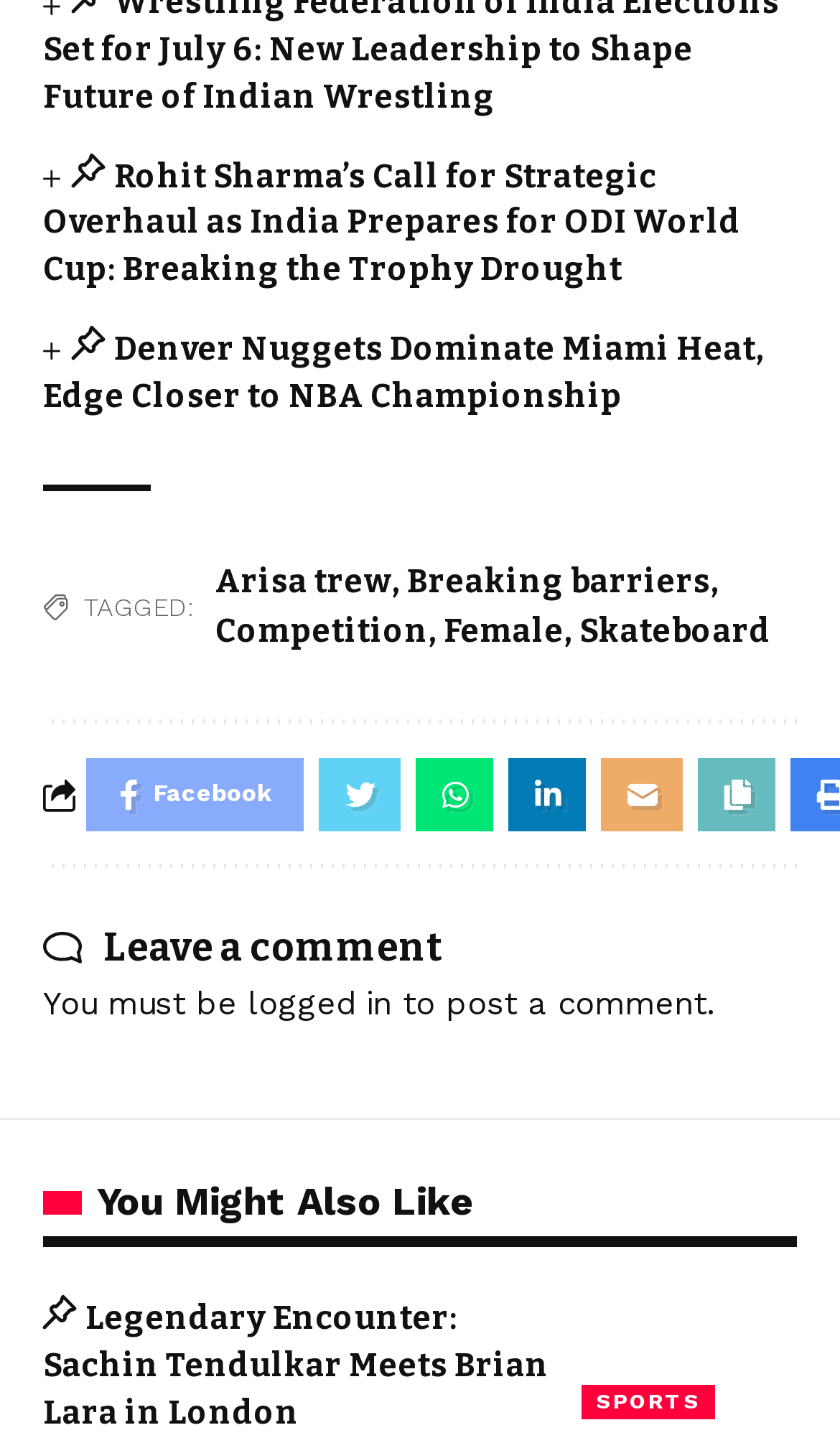Identify the bounding box coordinates of the area you need to click to perform the following instruction: "Click on COSMIC WOMBAT GAMES".

None